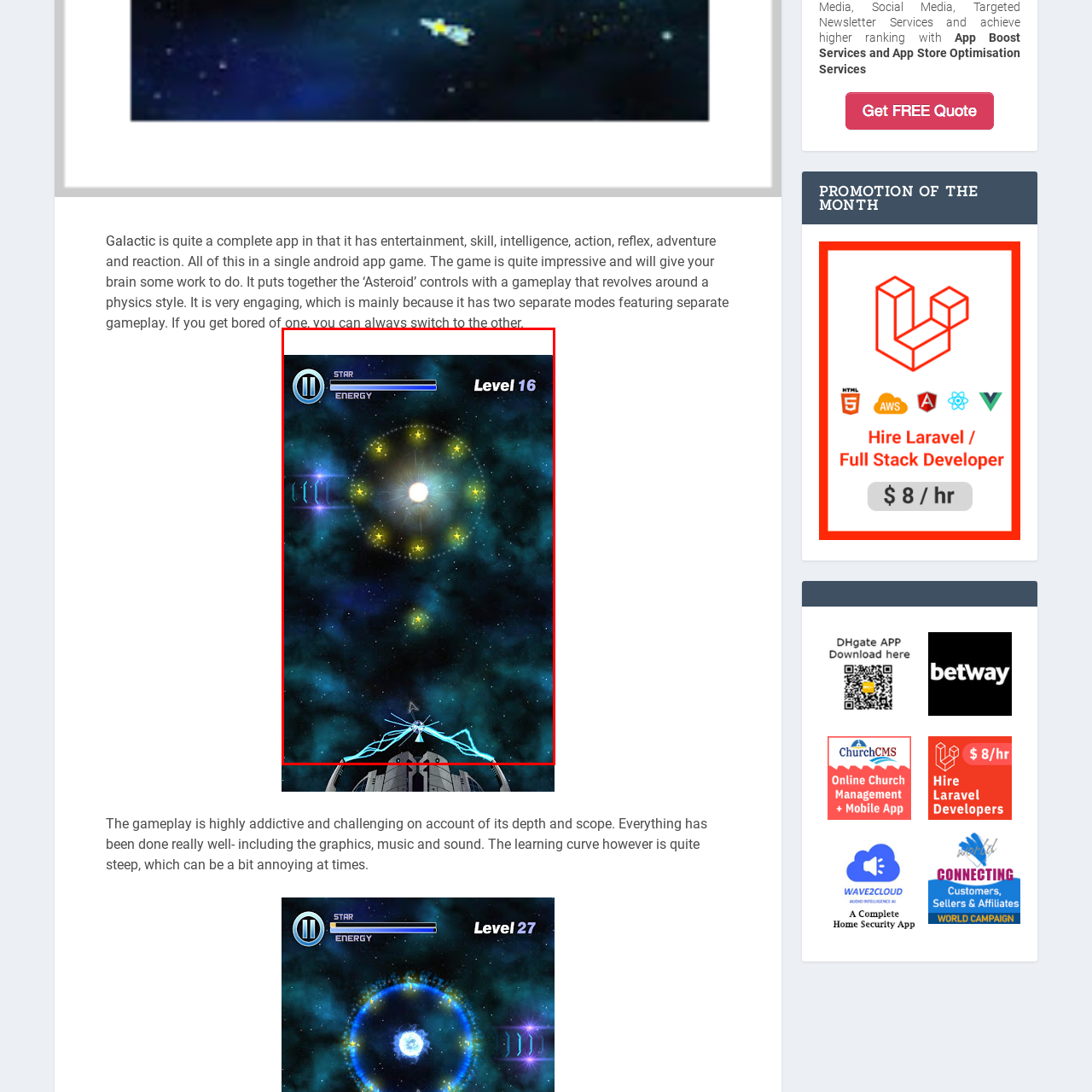Study the area of the image outlined in red and respond to the following question with as much detail as possible: What is displayed at the top left of the image?

The top left of the image displays a user interface, which shows crucial game metrics, including a star indicator and an energy bar, highlighting the player's current status and capabilities.